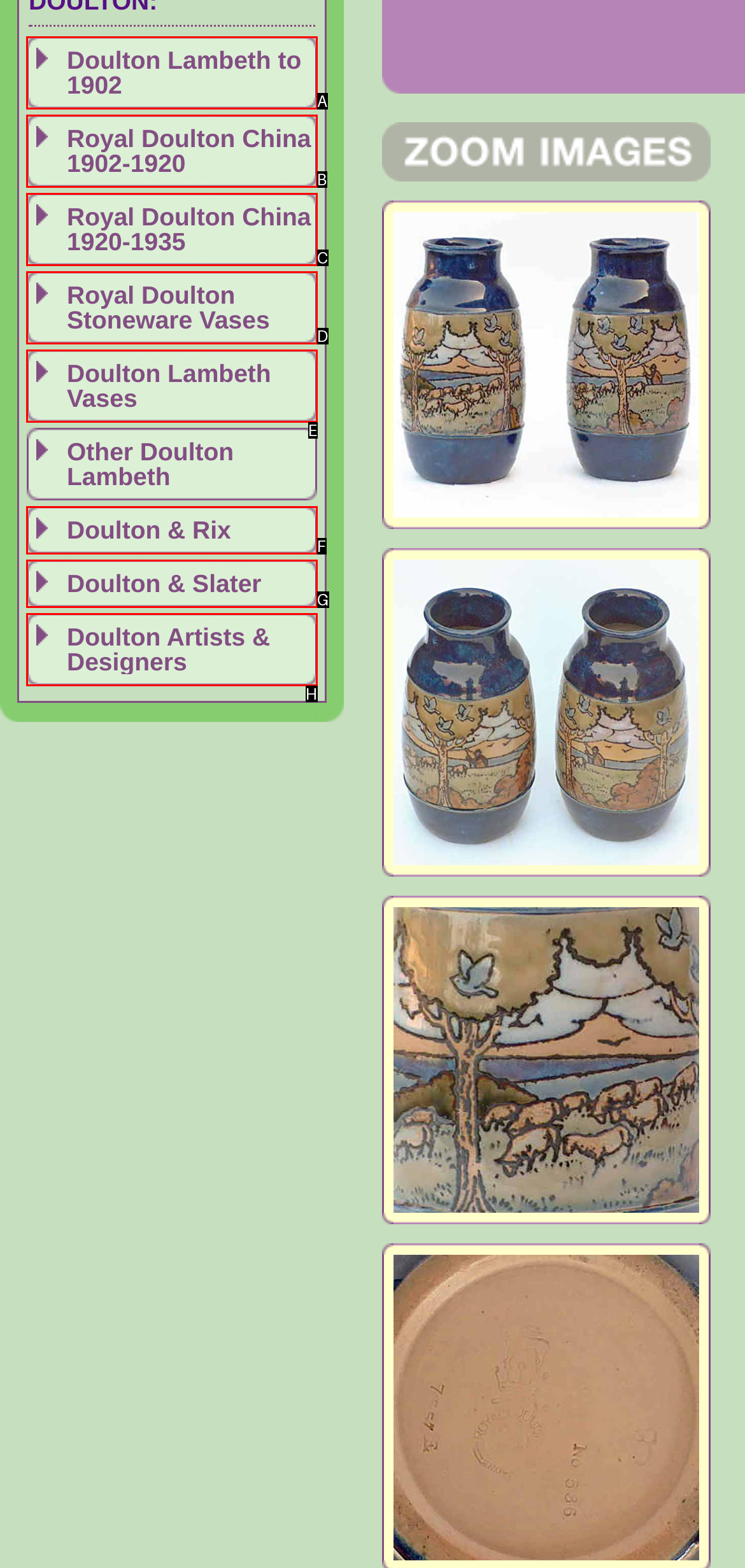Determine which option matches the element description: Royal Doulton China 1920-1935
Answer using the letter of the correct option.

C